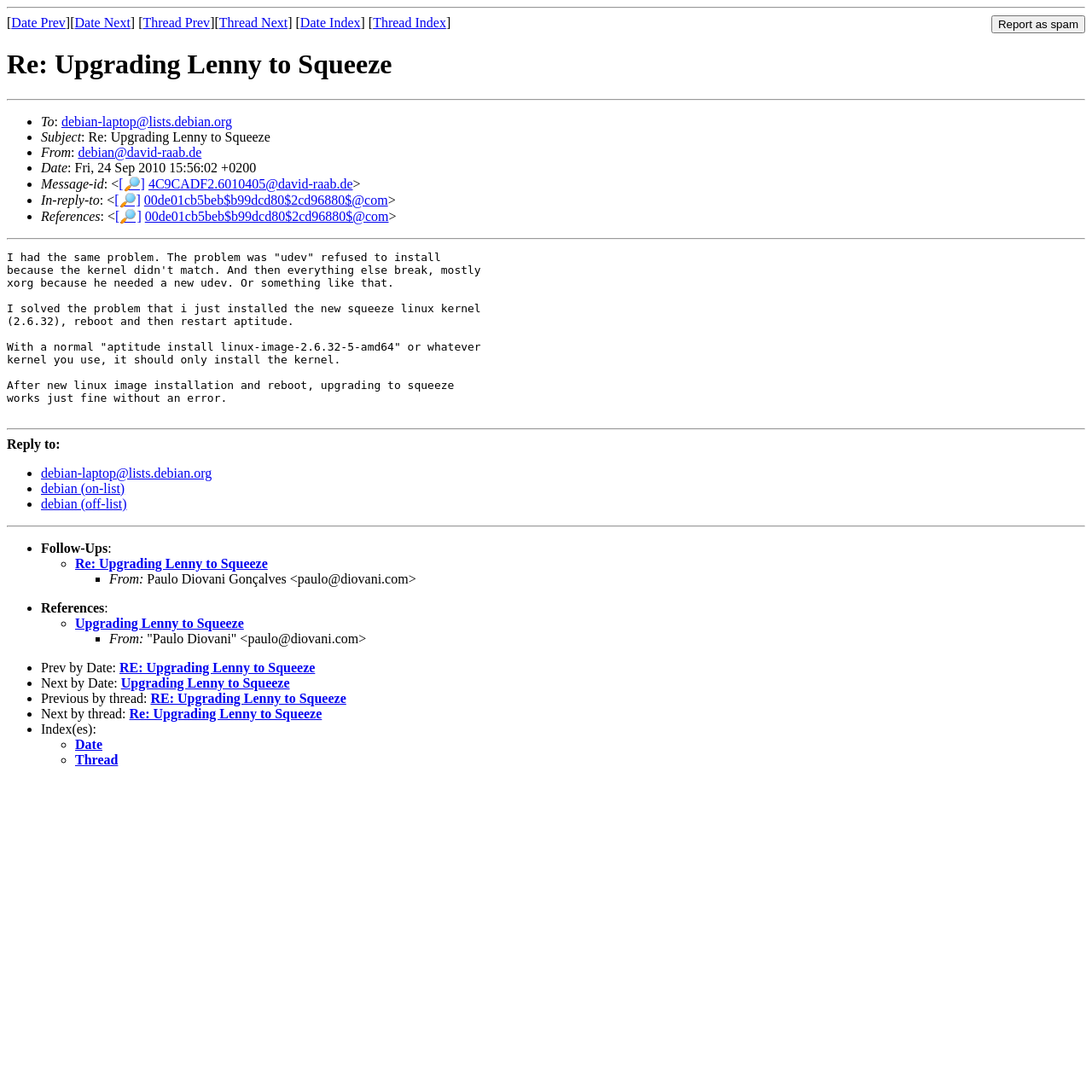Please find the bounding box coordinates of the element's region to be clicked to carry out this instruction: "View thread index".

[0.342, 0.014, 0.408, 0.027]